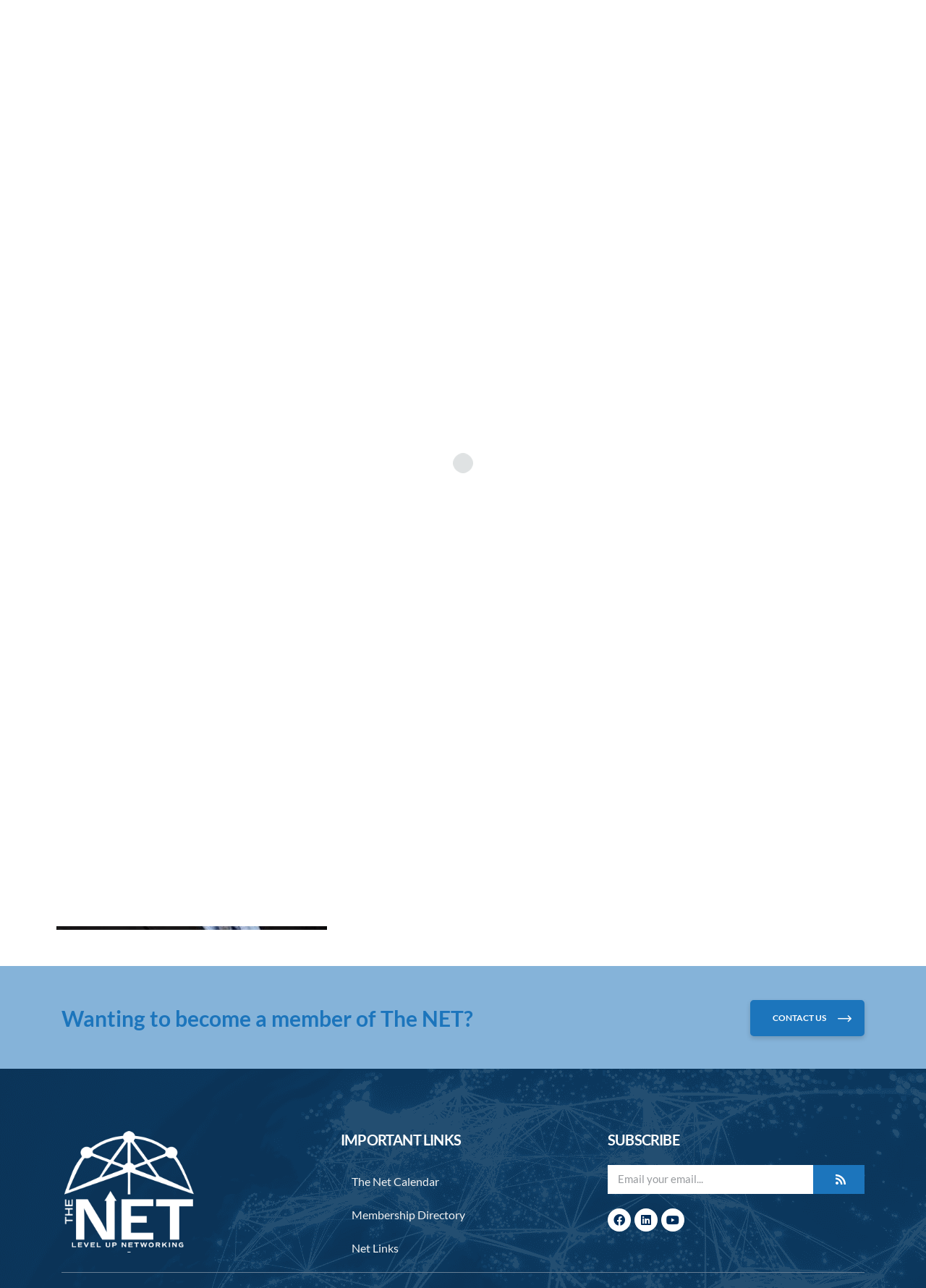Can you give a comprehensive explanation to the question given the content of the image?
What is the purpose of NEXA Mortgage?

The purpose of NEXA Mortgage can be inferred from the static text elements on the webpage, which state that NEXA Mortgage is a mortgage broker lending to consumers looking to own a home or refinance their existing, and their goal is to provide home loans to consumers nationwide.